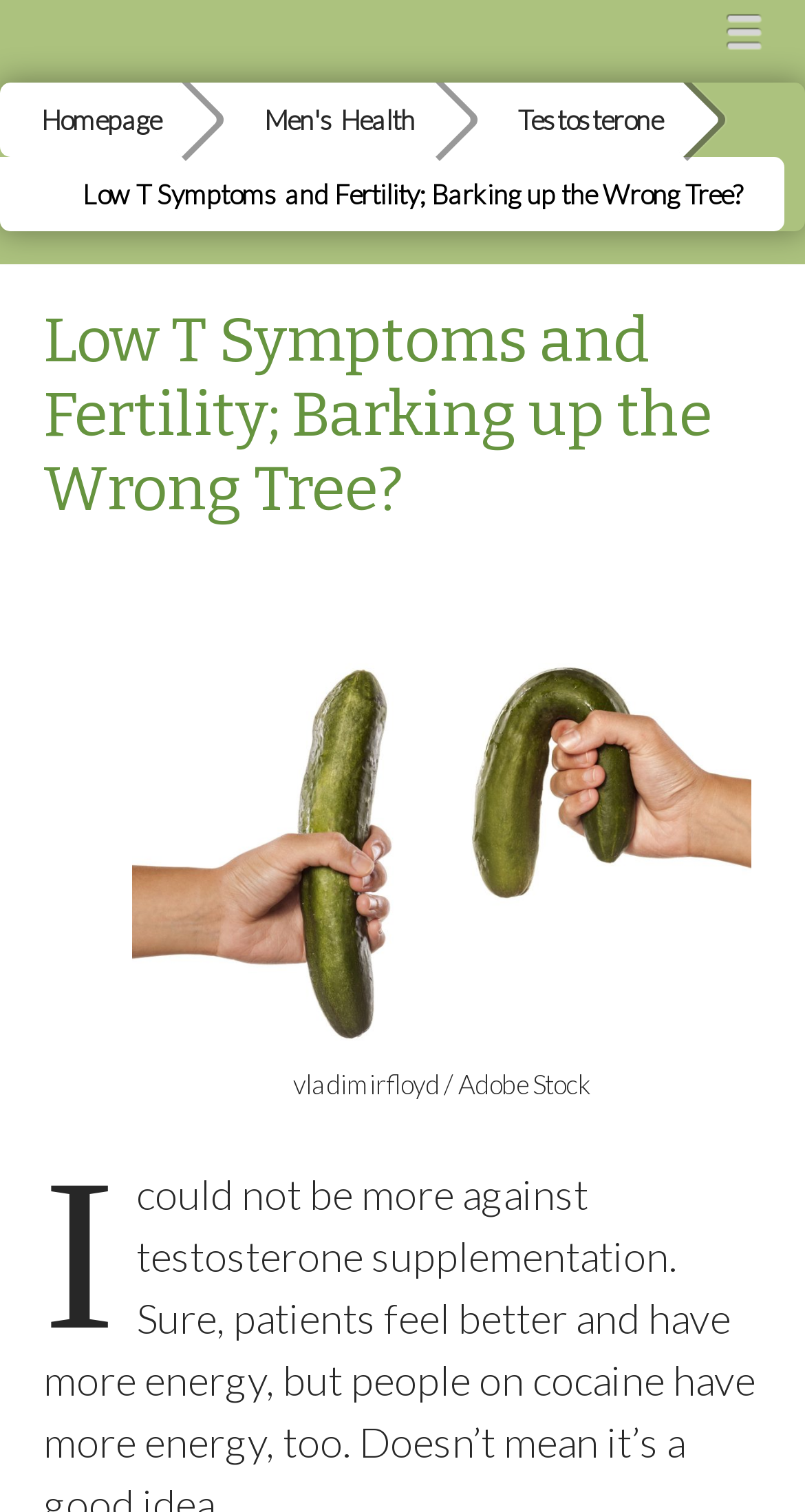Provide a brief response to the question below using one word or phrase:
What is the source of the image?

vladimirfloyd / Adobe Stock